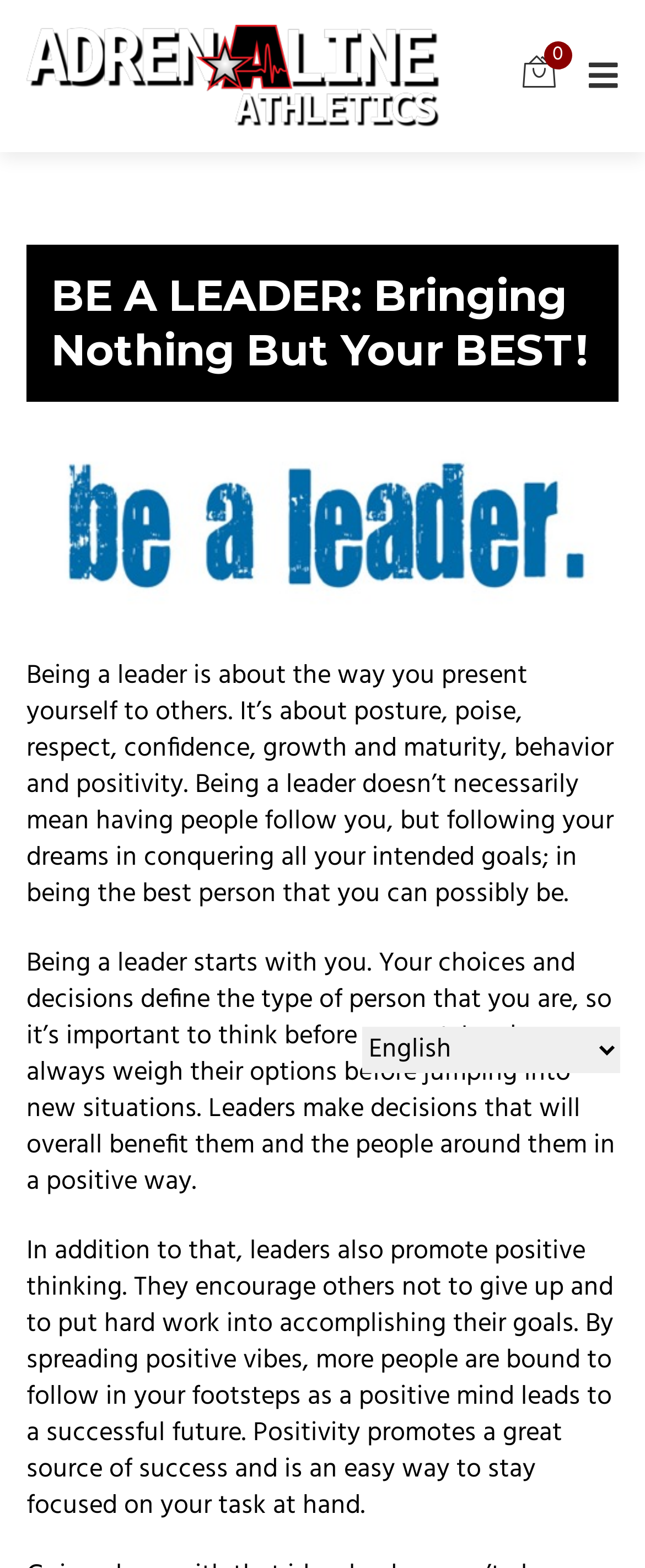Provide a short answer to the following question with just one word or phrase: What do leaders promote?

Positive thinking